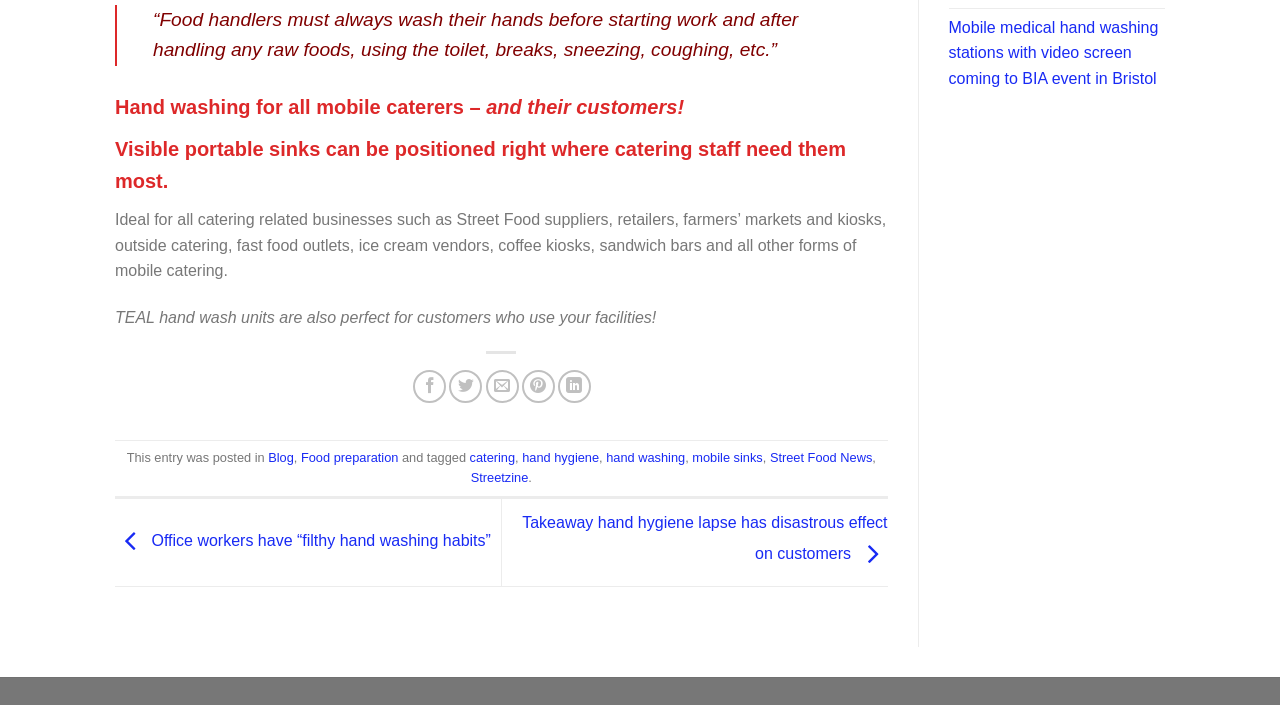Provide the bounding box coordinates for the area that should be clicked to complete the instruction: "Share on Facebook".

[0.323, 0.525, 0.349, 0.572]